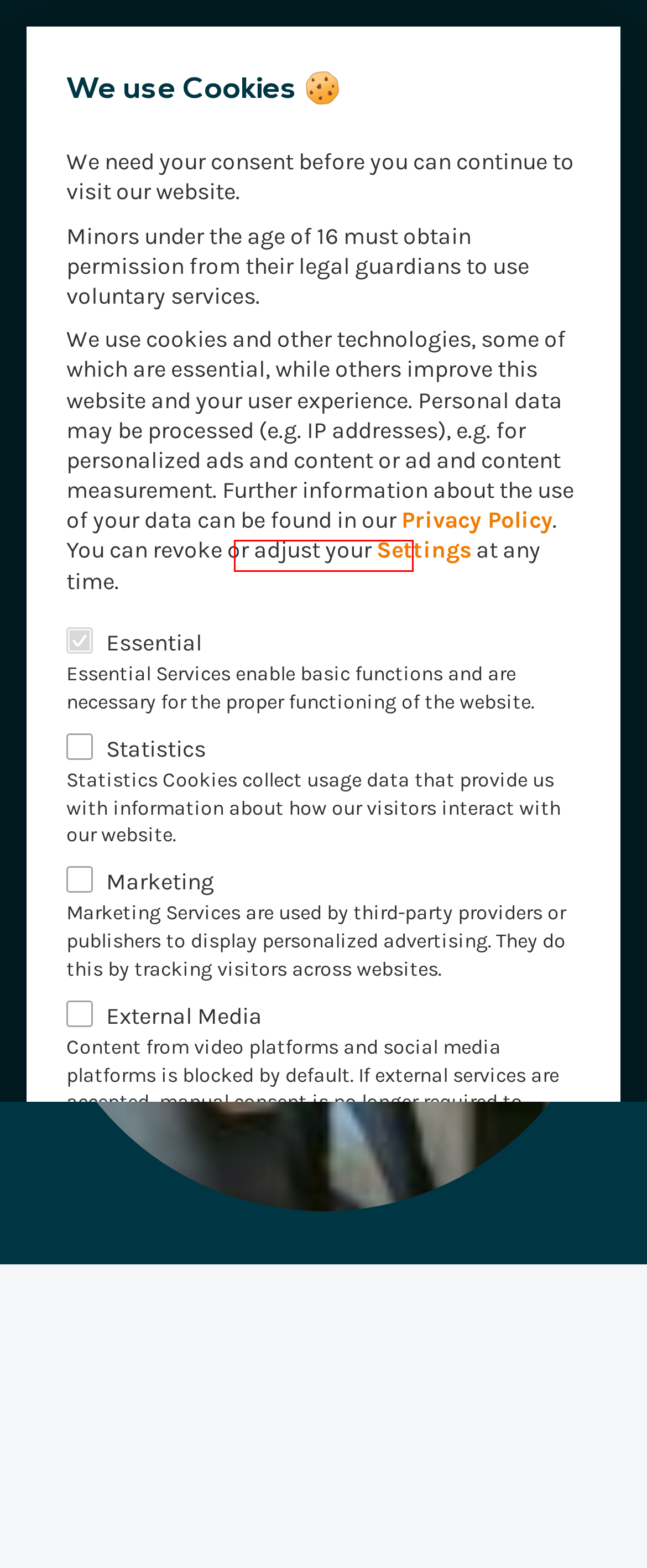Given a webpage screenshot with a red bounding box around a UI element, choose the webpage description that best matches the new webpage after clicking the element within the bounding box. Here are the candidates:
A. Corporate News Archive - Convista
B. Convista - your partner for digital transformation
C. Disclaimer - Convista
D. Beteiligung am Start-up-Unternehmen FAAREN
E. Contact Convista | Contact form & locations
F. Fachartikel, Videos & Podcasts: Convista Impulse
G. Corporate and career news - Convista
H. Convista: Consulting for digital transformation

A